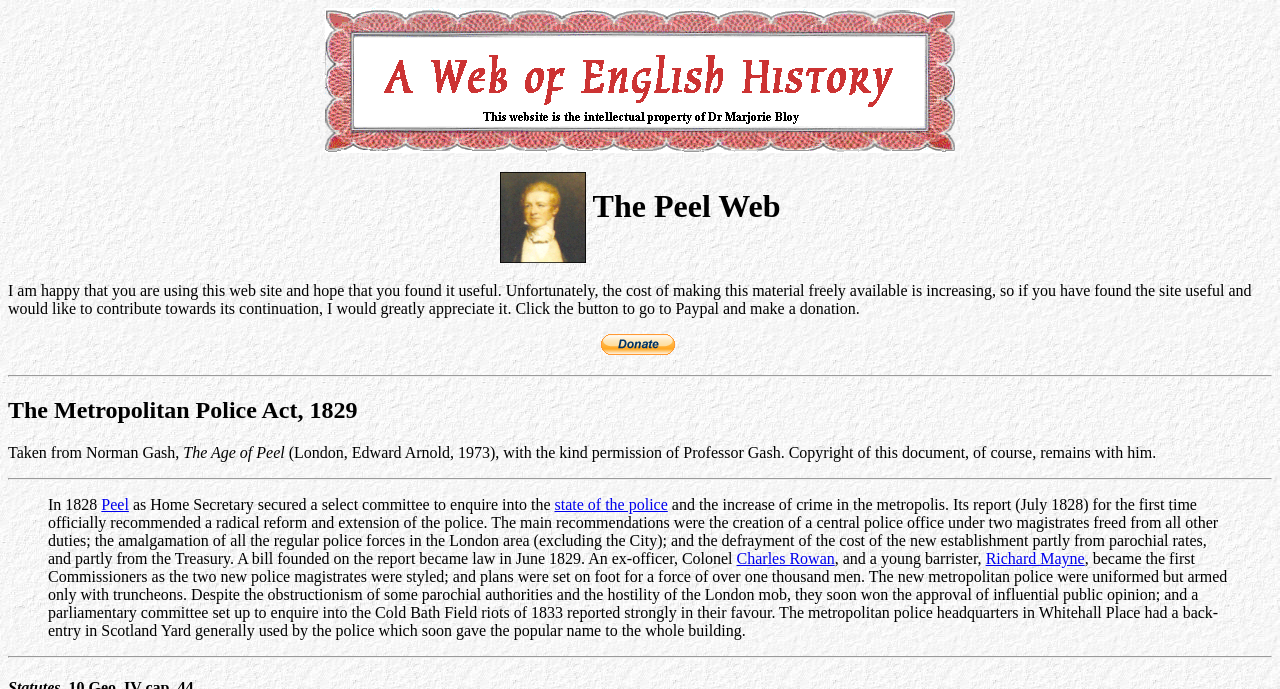What is the name of the web?
Please describe in detail the information shown in the image to answer the question.

I found the answer by looking at the LayoutTableCell element with the text 'The Peel Web' which is a part of the LayoutTableRow element.